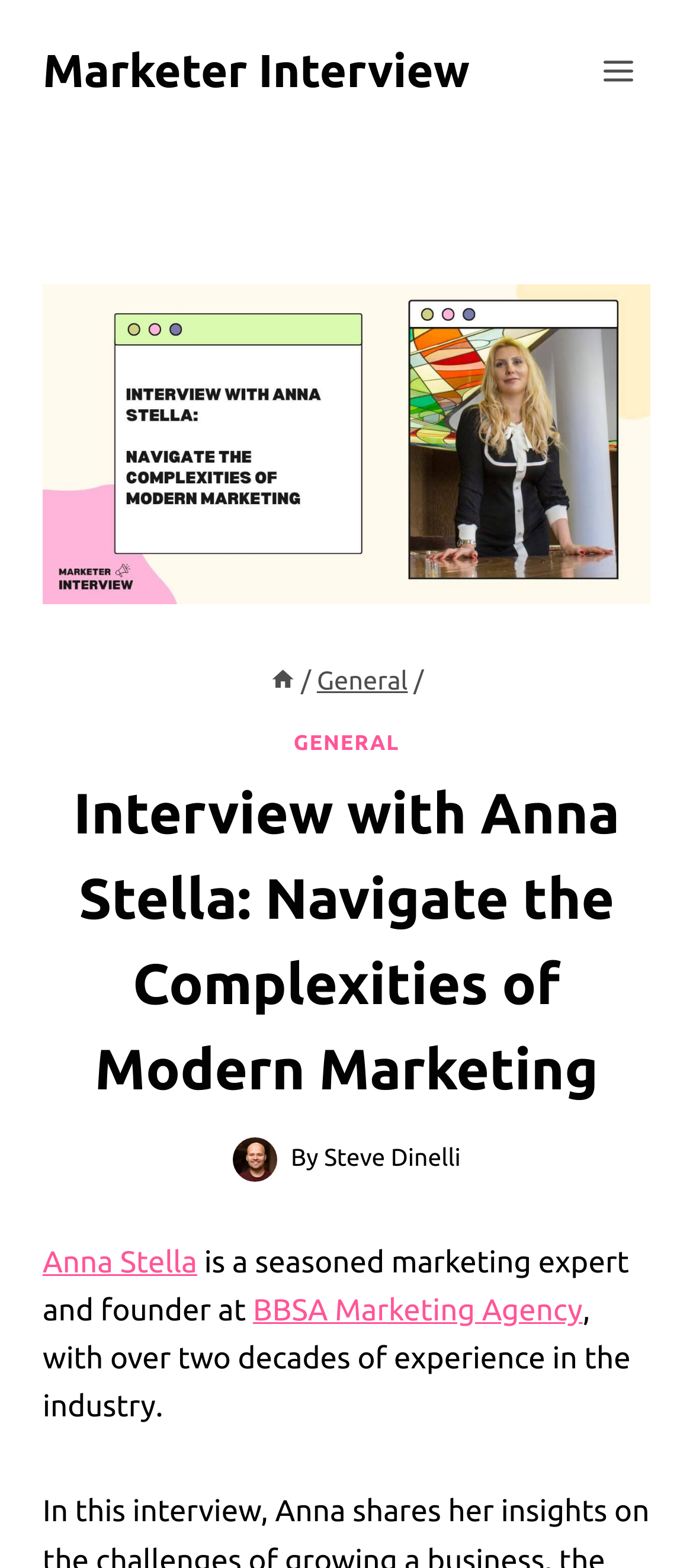Extract the bounding box for the UI element that matches this description: "General".

[0.457, 0.424, 0.588, 0.443]